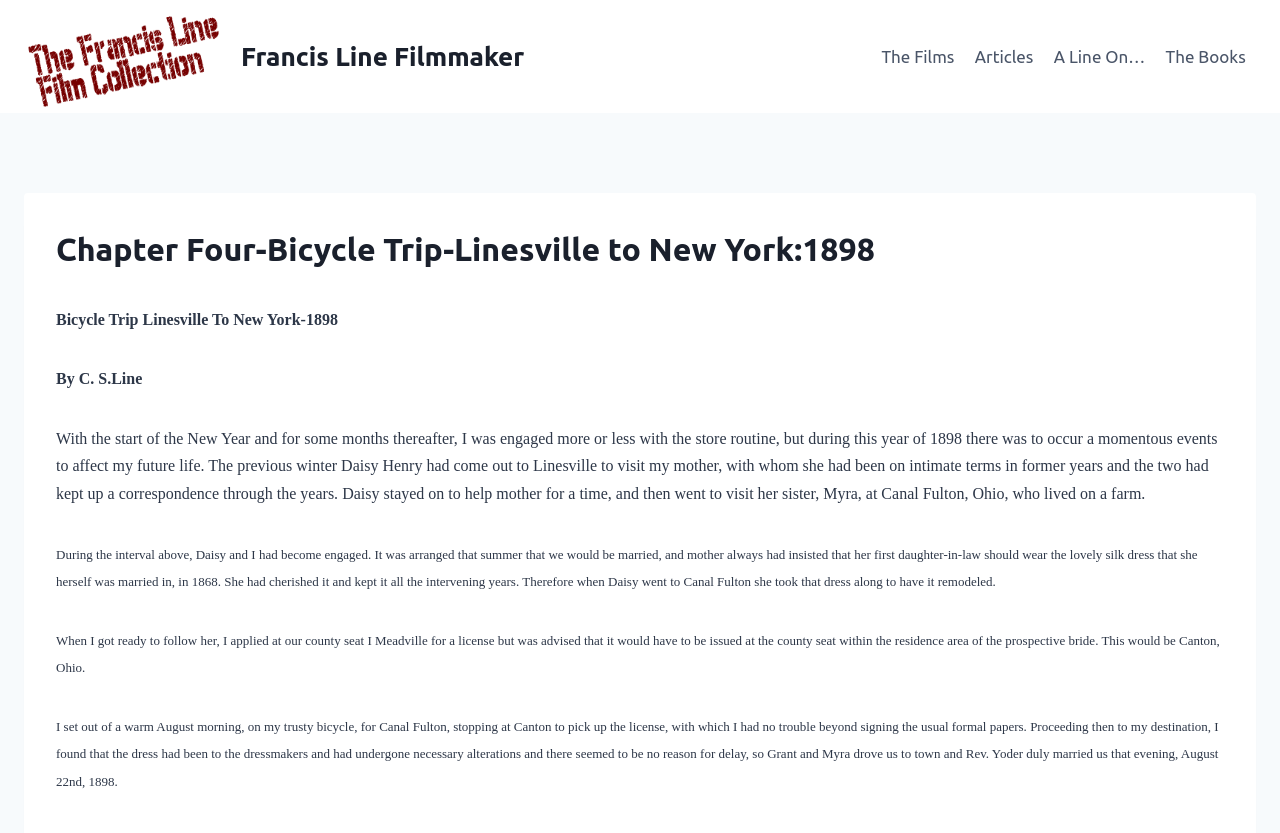Please extract the webpage's main title and generate its text content.

Chapter Four-Bicycle Trip-Linesville to New York:1898